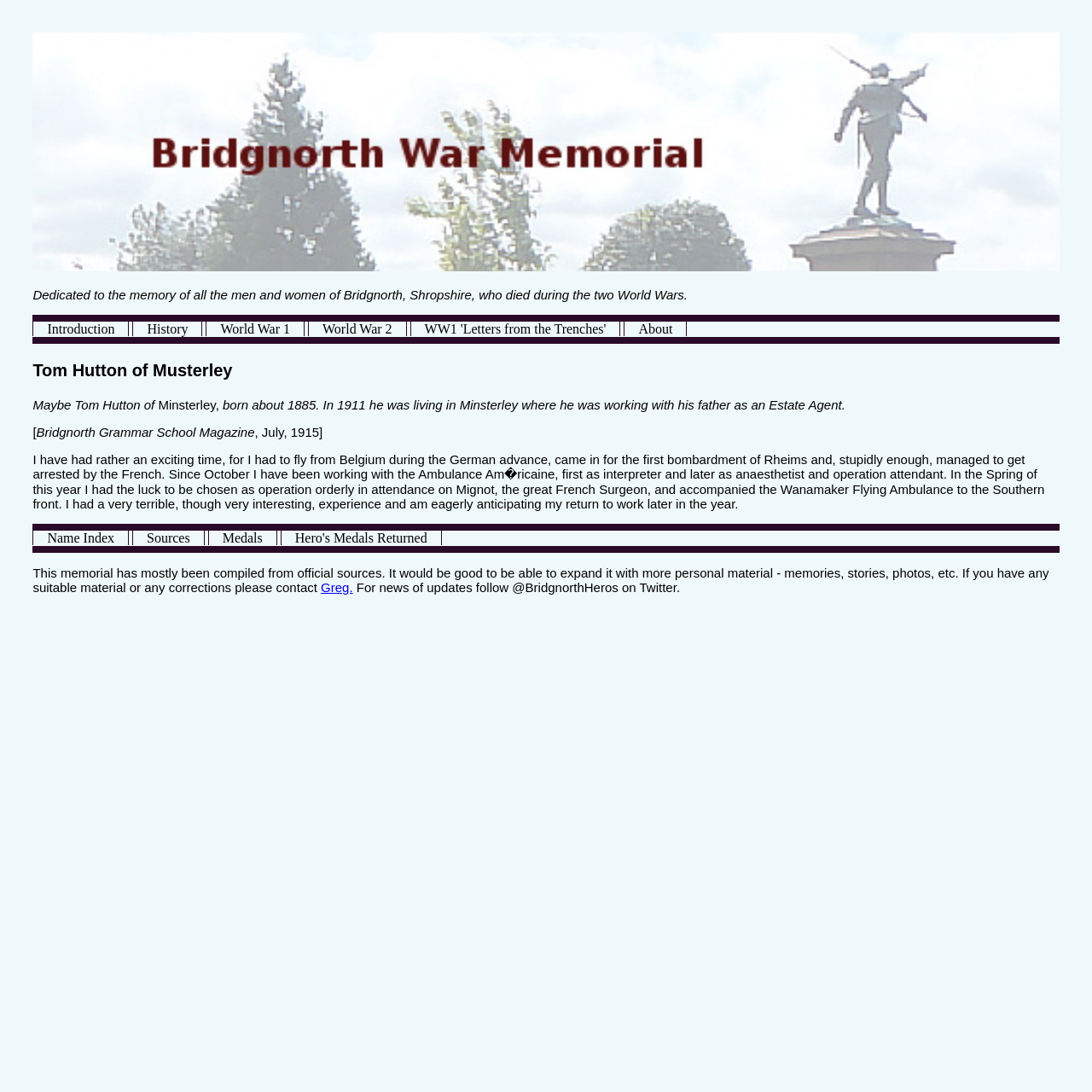What was Tom Hutton's occupation in 1911?
Refer to the image and provide a detailed answer to the question.

According to the webpage, Tom Hutton was born about 1885 and in 1911, he was living in Minsterley where he was working with his father as an Estate Agent.